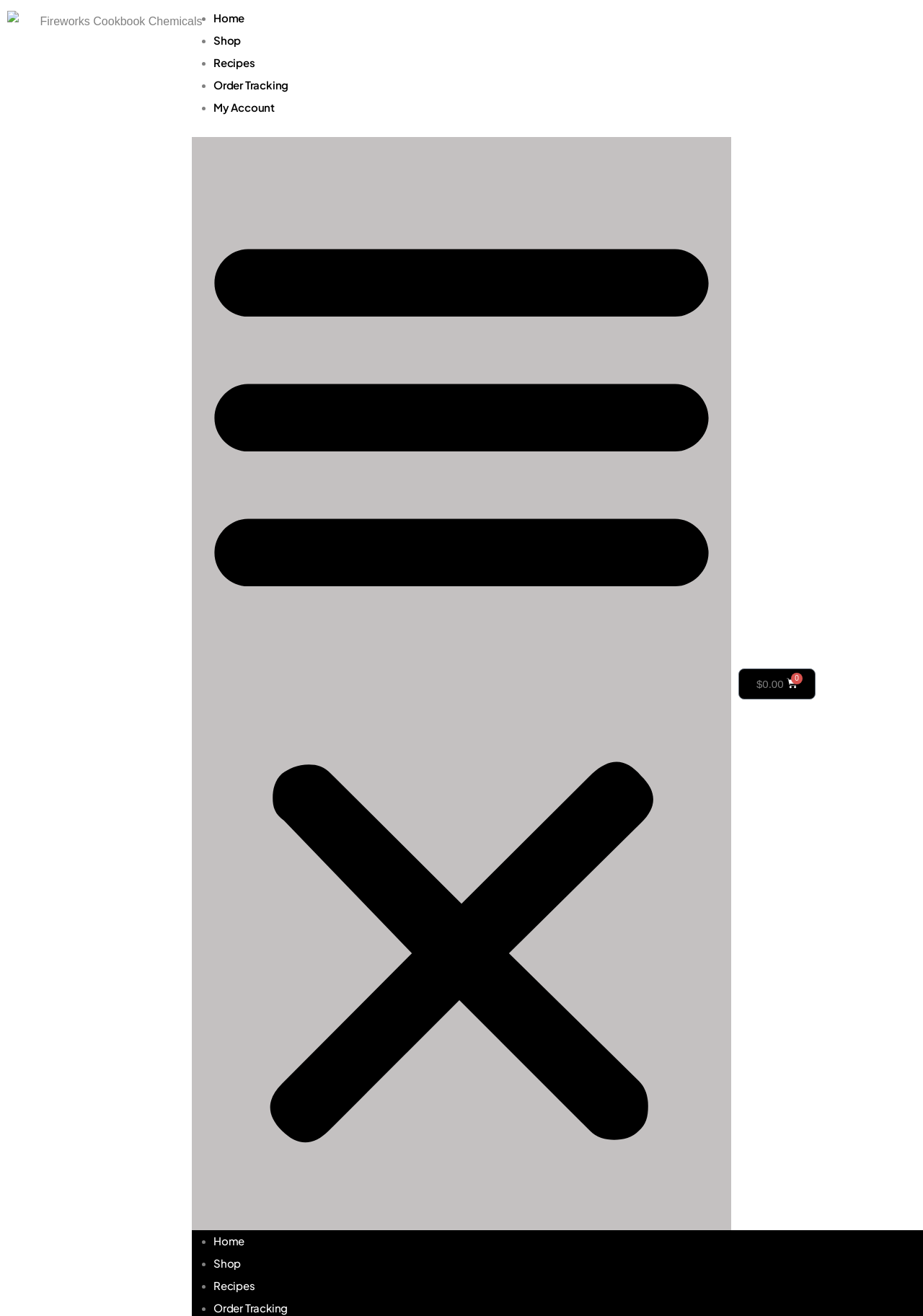Based on the image, provide a detailed and complete answer to the question: 
What is the name of the cookbook?

I inferred this answer by looking at the root element 'Barium Carbonate for Quality Fireworks | Fireworks Cookbook' and noticing that 'Fireworks Cookbook' is a part of the title, which suggests that it's a cookbook.